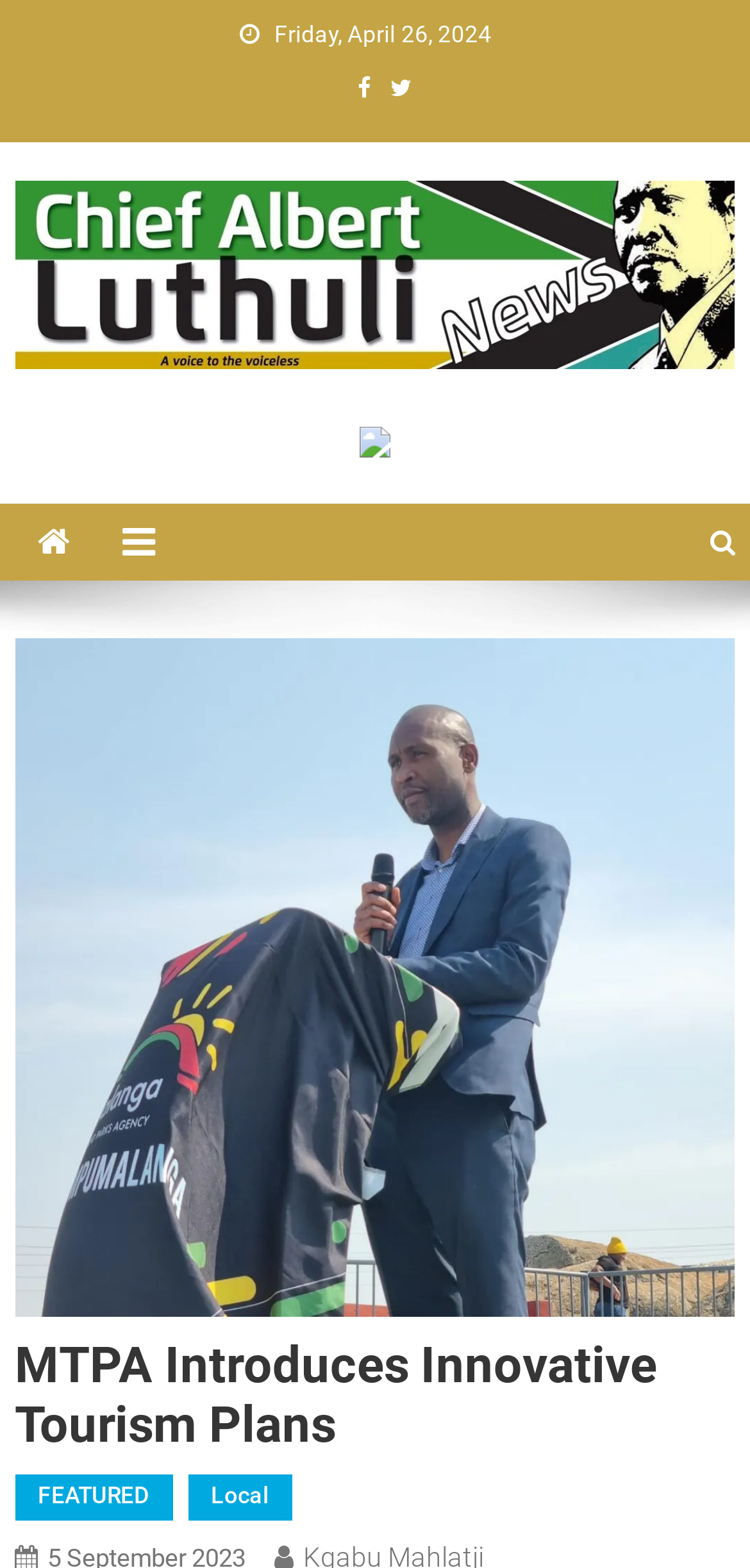Using the description "Local", predict the bounding box of the relevant HTML element.

[0.251, 0.94, 0.389, 0.969]